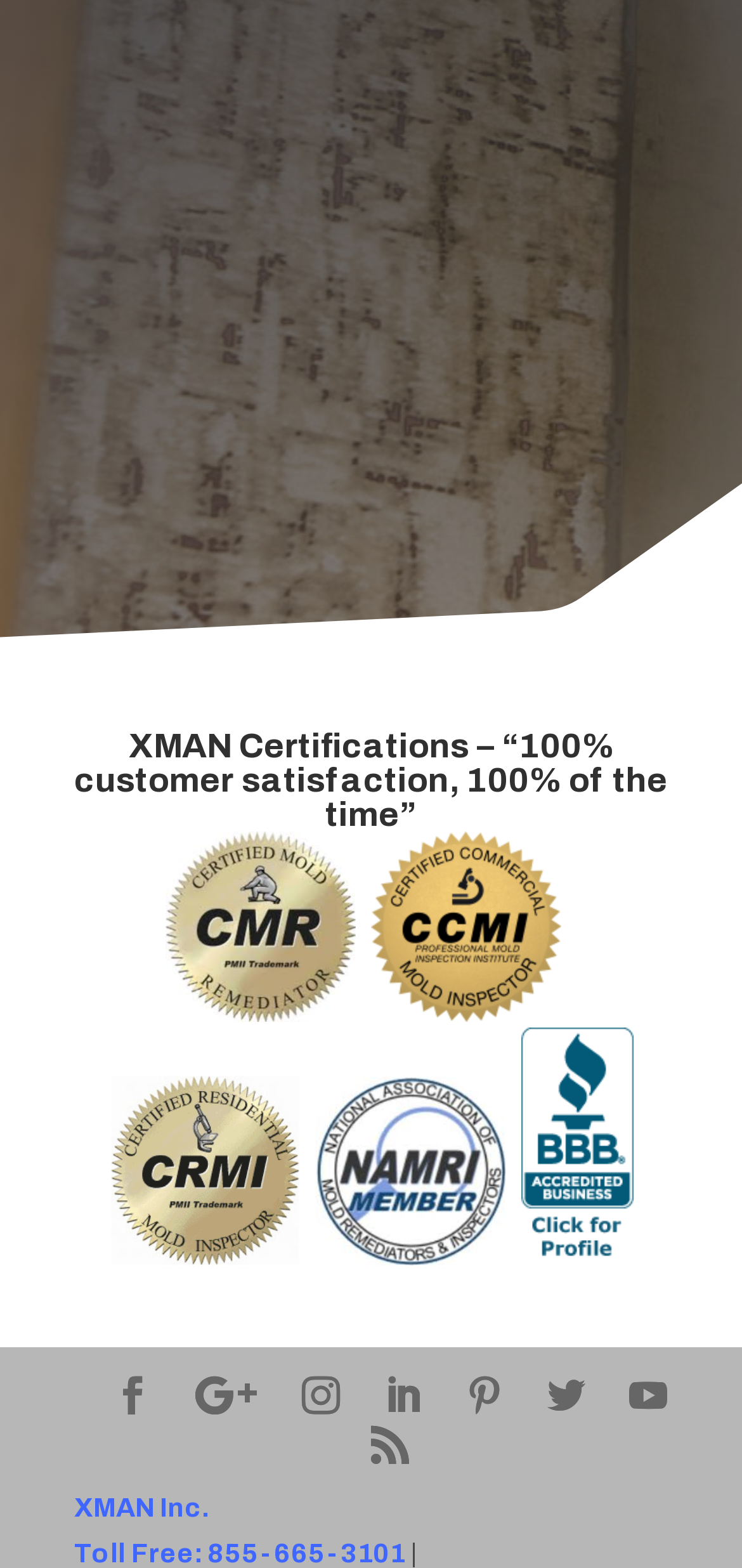Refer to the screenshot and give an in-depth answer to this question: How many social media links are there?

The social media links can be found at the bottom of the webpage, where it lists seven links represented by icons.